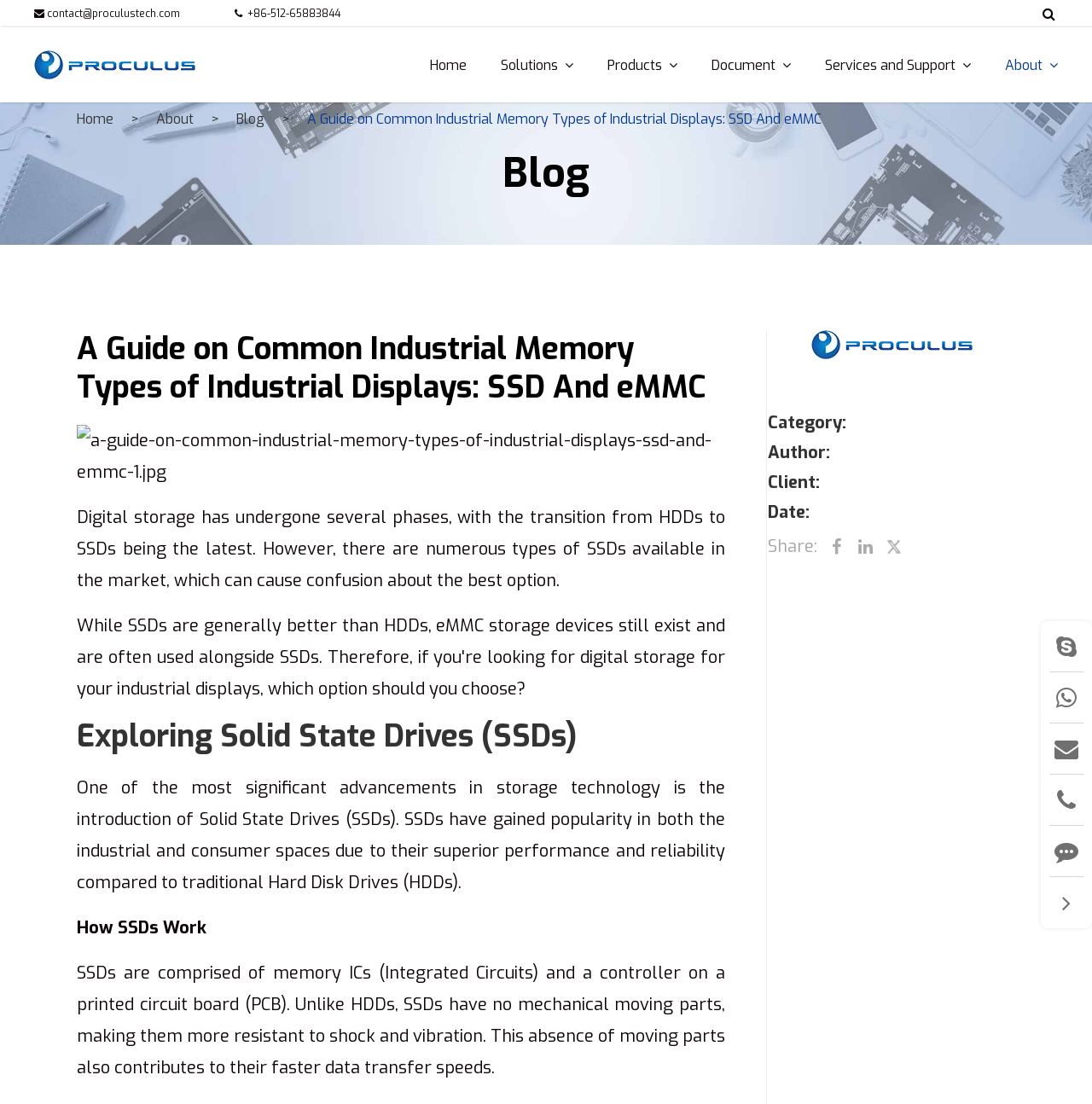Provide a one-word or brief phrase answer to the question:
What is the category of the article?

Not specified